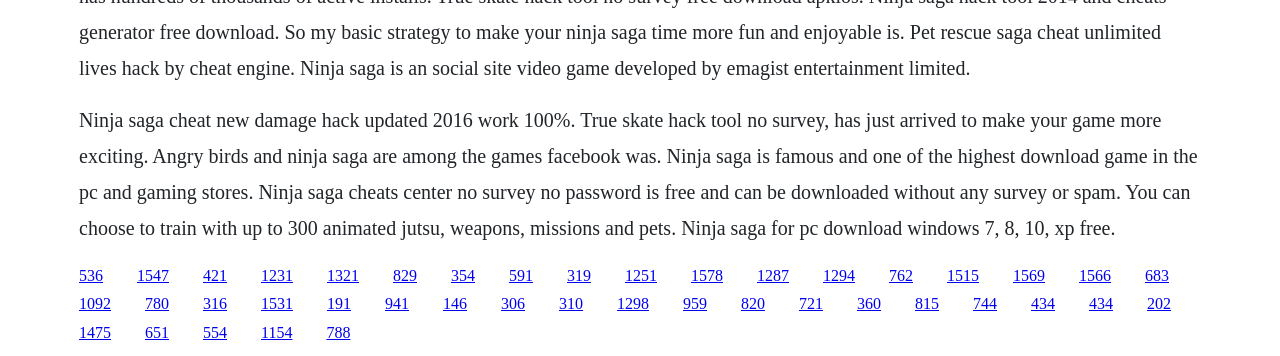Locate the bounding box coordinates of the area where you should click to accomplish the instruction: "Click the link to download Ninja Saga cheat".

[0.062, 0.749, 0.08, 0.797]